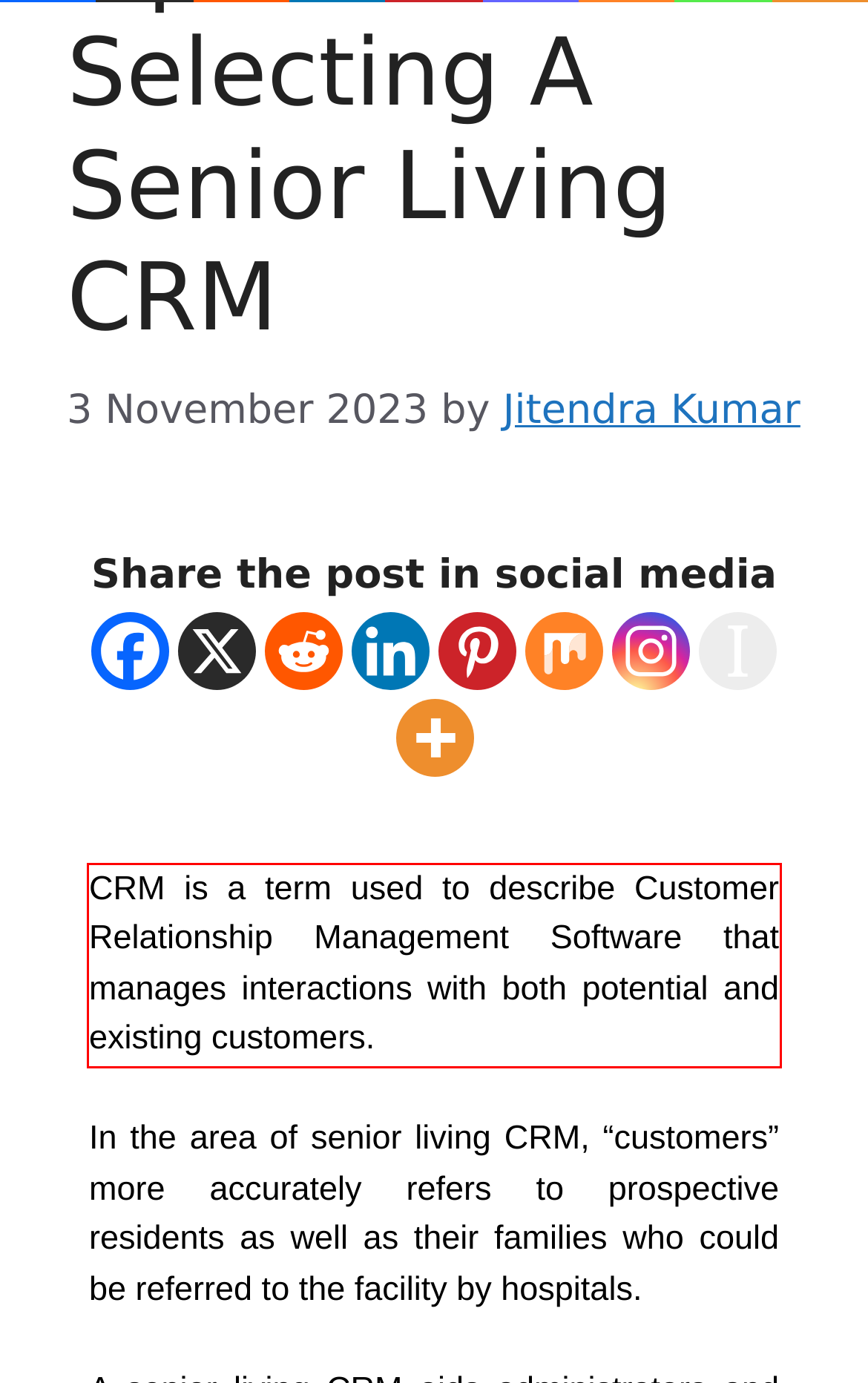Using the provided screenshot of a webpage, recognize and generate the text found within the red rectangle bounding box.

CRM is a term used to describe Customer Relationship Management Software that manages interactions with both potential and existing customers.